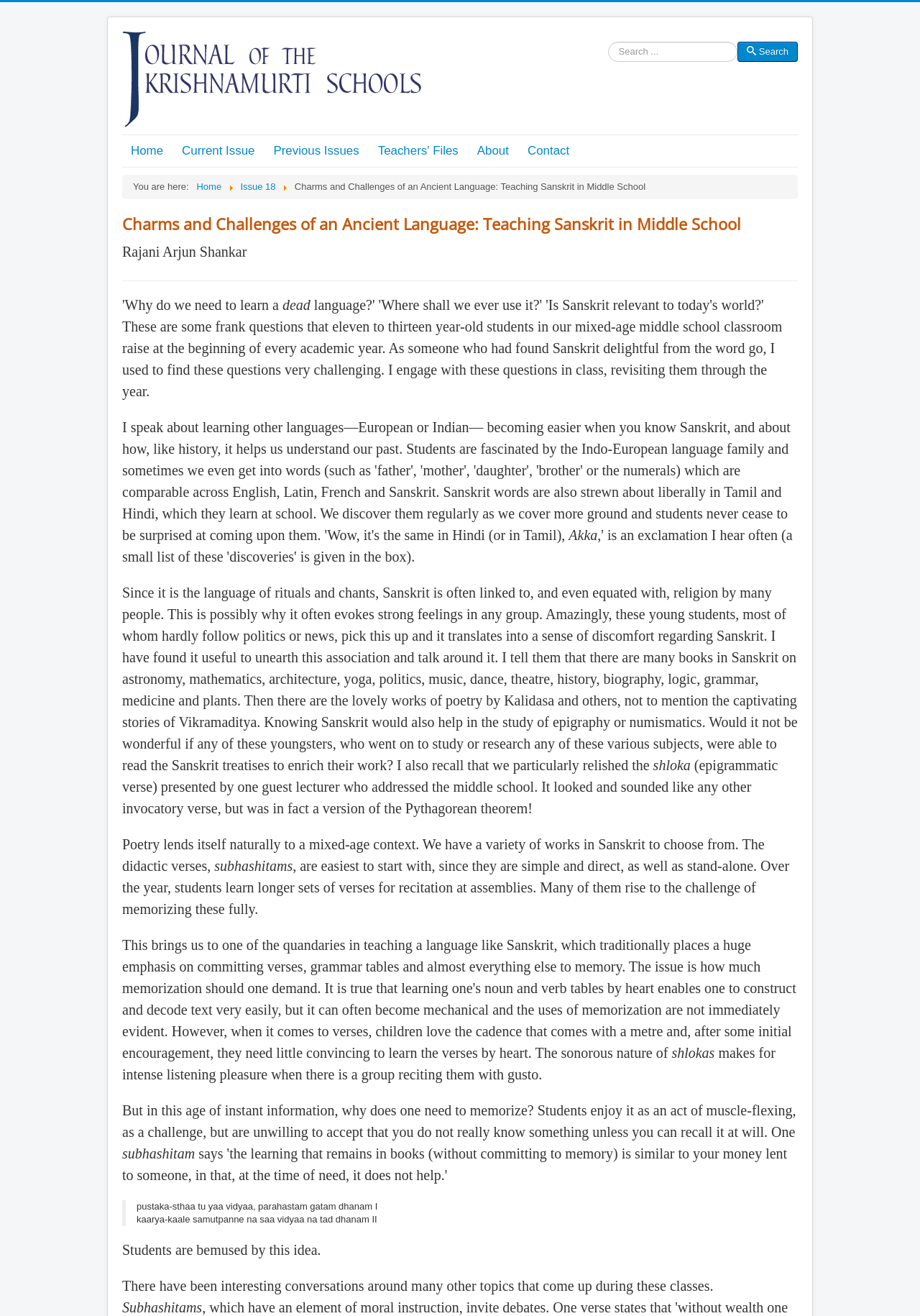What is the purpose of memorizing verses in Sanskrit?
Refer to the image and provide a one-word or short phrase answer.

As an act of muscle-flexing